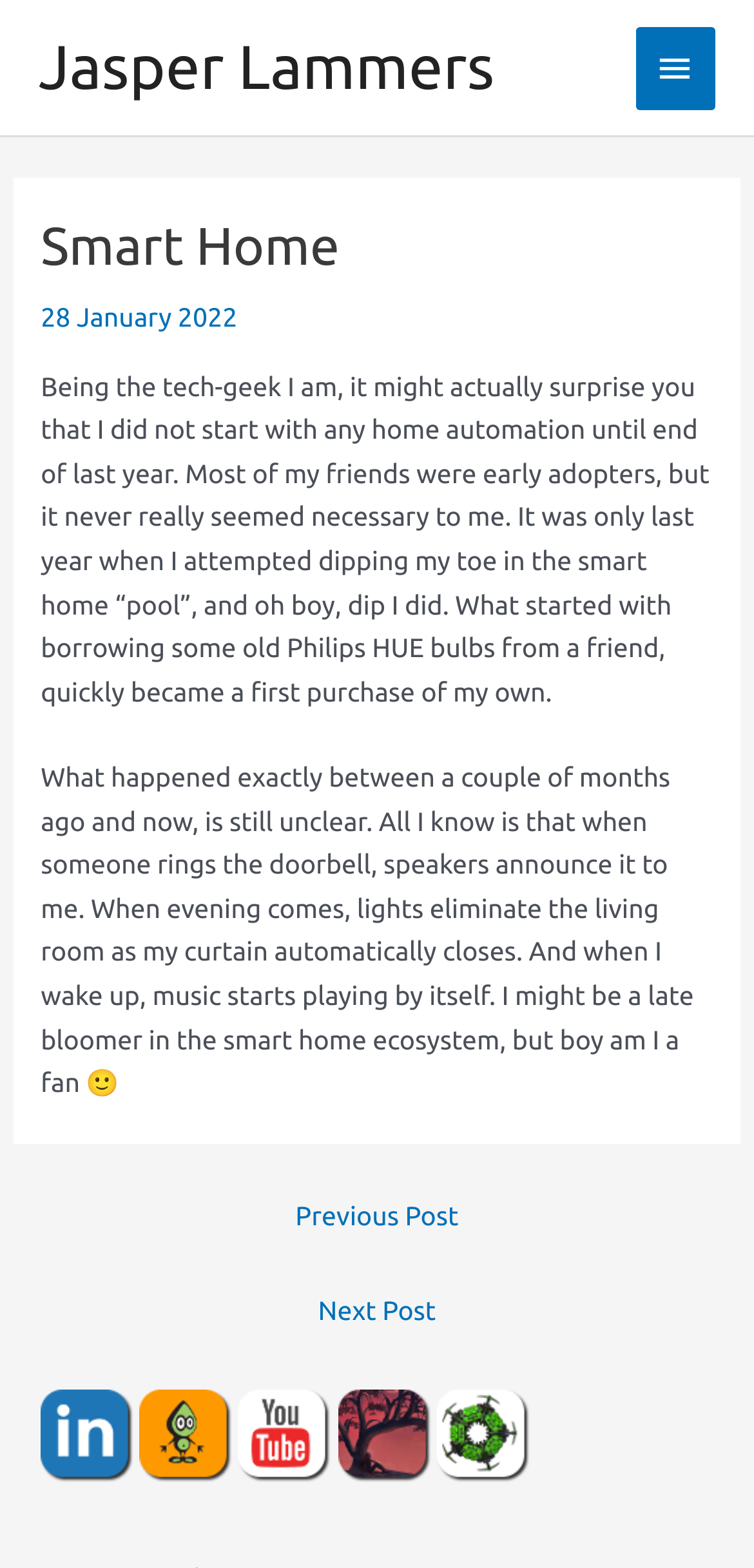Analyze and describe the webpage in a detailed narrative.

This webpage is a personal blog post titled "Smart Home" by Jasper Lammers. At the top left, there is a link to the author's name, "Jasper Lammers". Next to it, on the top right, is a main menu button that can be expanded. 

Below the top section, the main content area takes up most of the page. It starts with a header section that includes the title "Smart Home" and the date "28 January 2022". 

The main article is divided into two paragraphs. The first paragraph talks about the author's experience with home automation, mentioning how they started late but quickly became a fan. The second paragraph describes the author's current smart home setup, where speakers announce doorbell rings, lights and curtains are automated, and music starts playing by itself in the morning.

At the bottom of the main content area, there is a post navigation section with links to the previous and next posts.

On the bottom right, there is a section with links to the author's social media profiles, including LinkedIn, Code Project, YouTube, Mind Dough, and Strategic RPS. Each link is accompanied by a corresponding icon image.